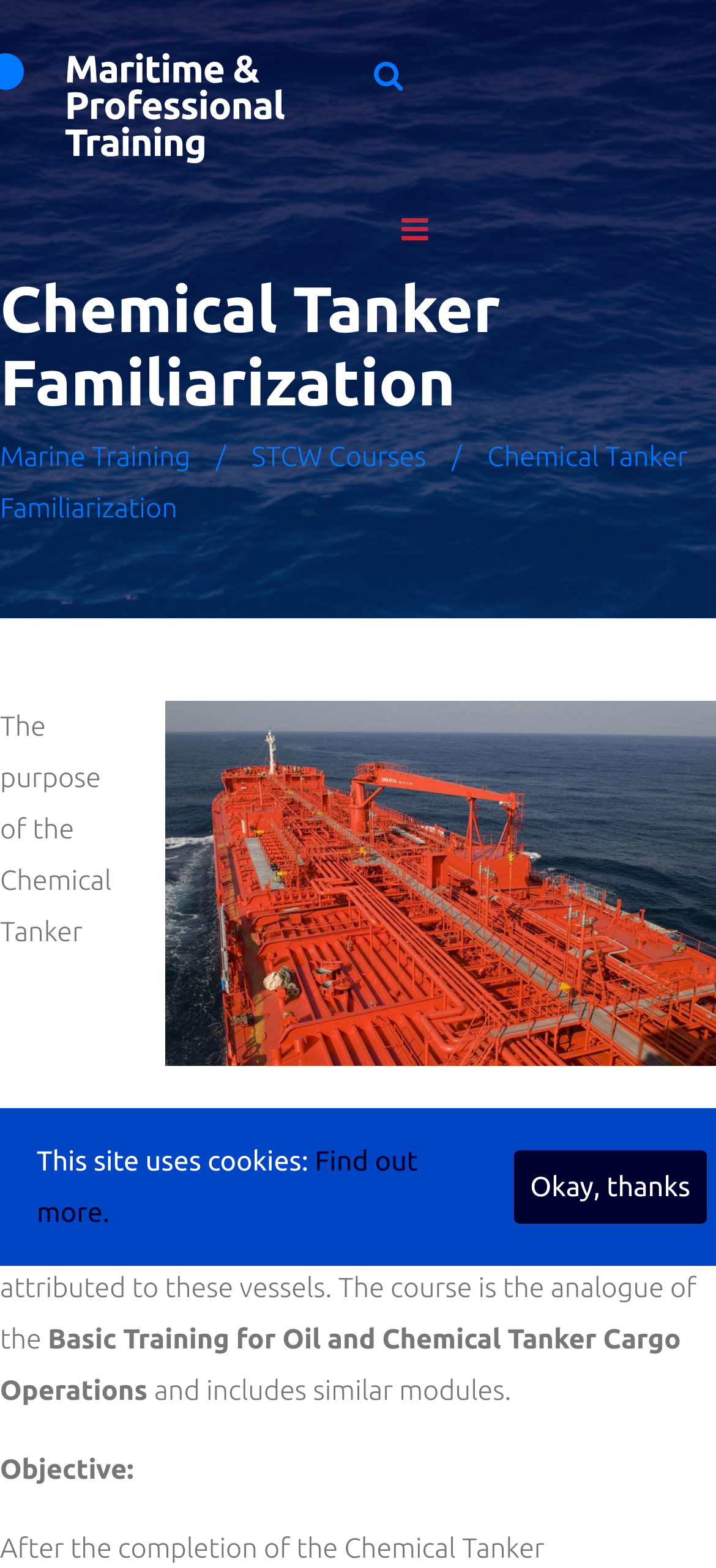What is the text above the 'Okay, thanks' button?
Carefully examine the image and provide a detailed answer to the question.

The text above the 'Okay, thanks' button is 'This site uses cookies:', which is indicated by the StaticText element with the text 'This site uses cookies:' at the location [0.051, 0.73, 0.439, 0.75].